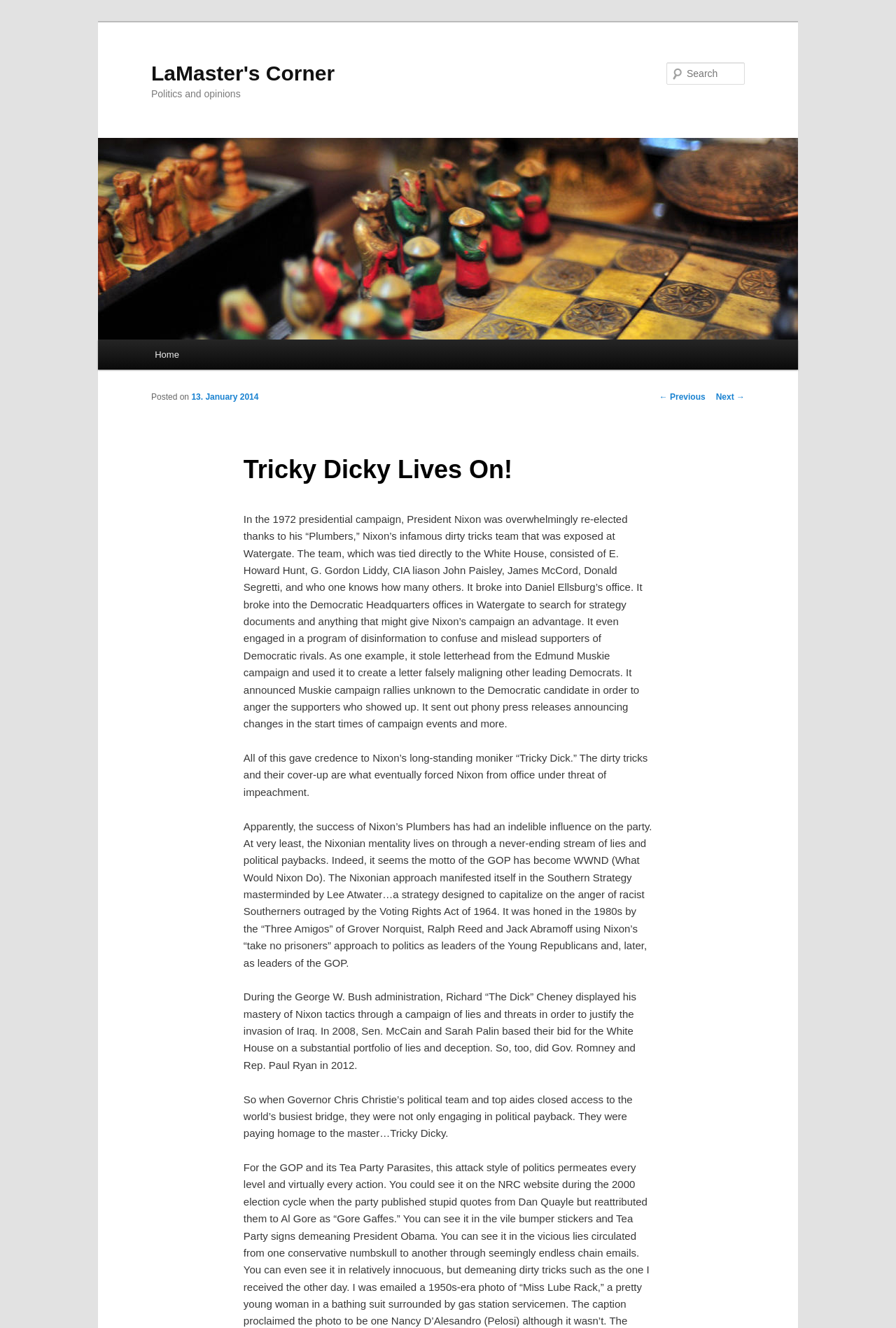Ascertain the bounding box coordinates for the UI element detailed here: "parent_node: Search name="s" placeholder="Search"". The coordinates should be provided as [left, top, right, bottom] with each value being a float between 0 and 1.

[0.744, 0.047, 0.831, 0.064]